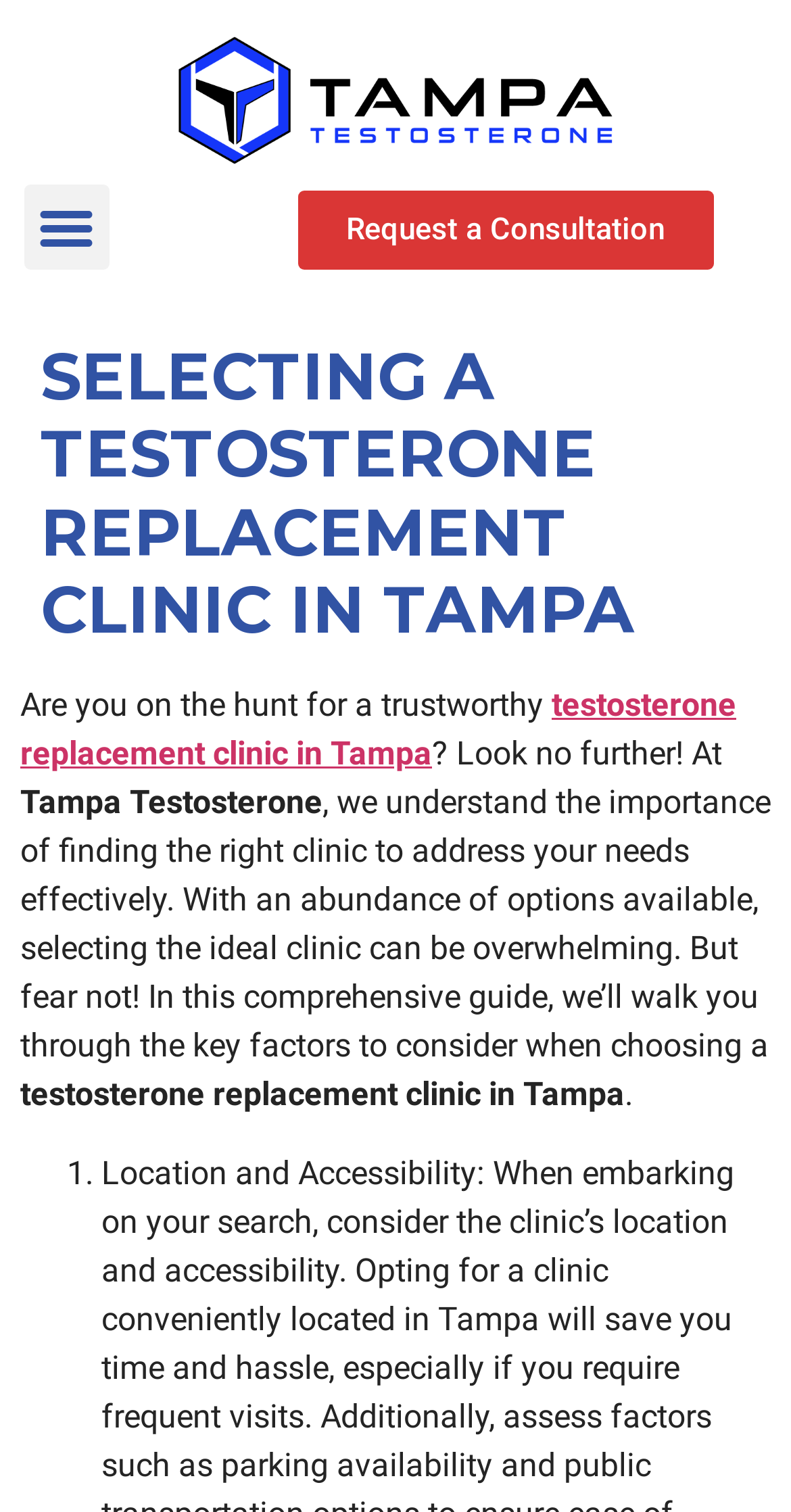Generate the text content of the main heading of the webpage.

SELECTING A TESTOSTERONE REPLACEMENT CLINIC IN TAMPA